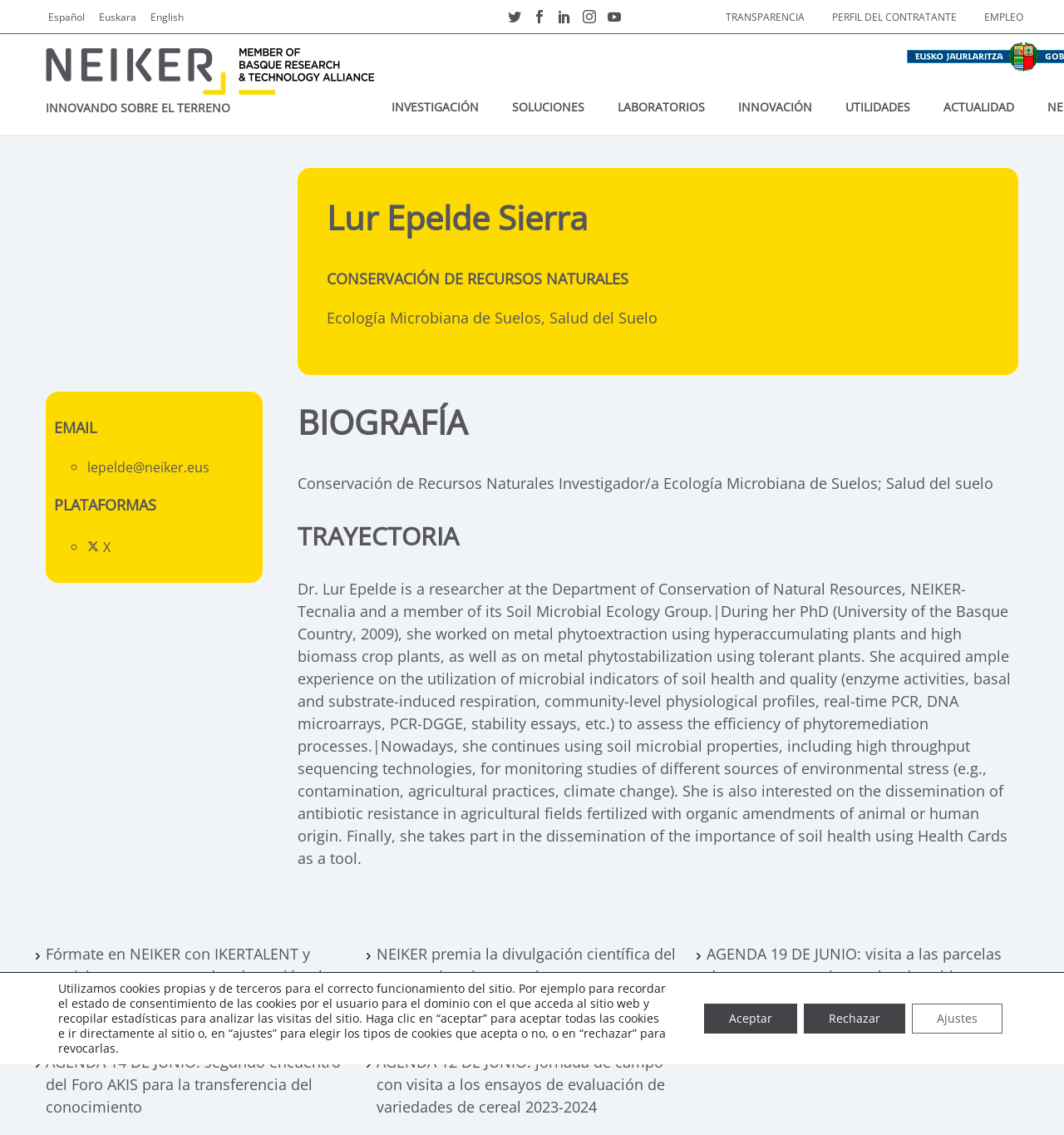Provide a thorough description of the webpage you see.

This webpage is about Dr. Lur Epelde Sierra, a researcher at the Department of Conservation of Natural Resources, NEIKER-Tecnalia. At the top of the page, there are several links to switch between languages, including Español, Euskara, and English. Next to these links, there are social media icons and a search icon. 

Below the language links, there is a heading "Lur Epelde Sierra" followed by a brief description of the researcher's work in conservation of natural resources, ecology, and soil health. 

On the left side of the page, there are several links to different sections, including "INVESTIGACIÓN", "SOLUCIONES", "LABORATORIOS", "INNOVACIÓN", "UTILIDADES", and "ACTUALIDAD". 

The main content of the page is divided into three sections: "BIOGRAFÍA", "TRAYECTORIA", and a list of news articles or events. The biography section provides a brief overview of Dr. Epelde's work, while the trajectory section goes into more detail about her research experience and interests. 

The list of news articles or events includes several links to different articles or events, each with a brief description. There are also several list markers (•) preceding each link. 

At the bottom of the page, there is a banner about cookies and privacy policy, with buttons to accept, reject, or adjust cookie settings.